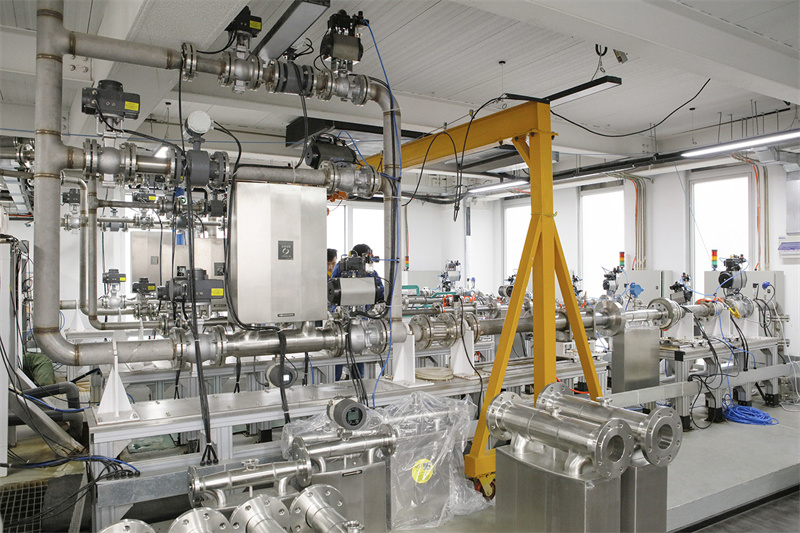Describe the image with as much detail as possible.

The image showcases a sophisticated laboratory environment dedicated to the manufacturing and testing of flow measurement equipment. In the foreground, an intricate network of stainless steel pipes and valves is visible, demonstrating advanced engineering and precision. Central to this setup is a robust control unit, likely integral to monitoring and regulating flow rates. 

In the background, additional equipment lines the room, indicating a well-organized workspace designed for high-efficiency operations. The bright, well-lit facility is equipped with various instruments and apparatus, suggesting a focus on high-tech solutions such as Coriolis mass flow meters. This imagery underscores the commitment of manufacturers, like Beijing Sincerity Automatic Equipment Co., Ltd, to innovation in the field of measurement technology, showcasing their sophisticated infrastructure and capabilities.